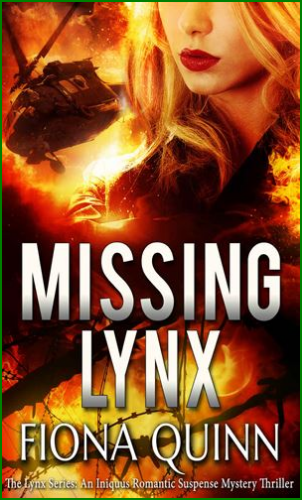Provide a thorough and detailed response to the question by examining the image: 
What is the category of the novel?

The subtitle indicates it is part of 'The Lynx Series', categorized as an Iniquus Romantic Suspense Mystery Thriller, promising readers a blend of romance and adrenaline-fueled adventure.